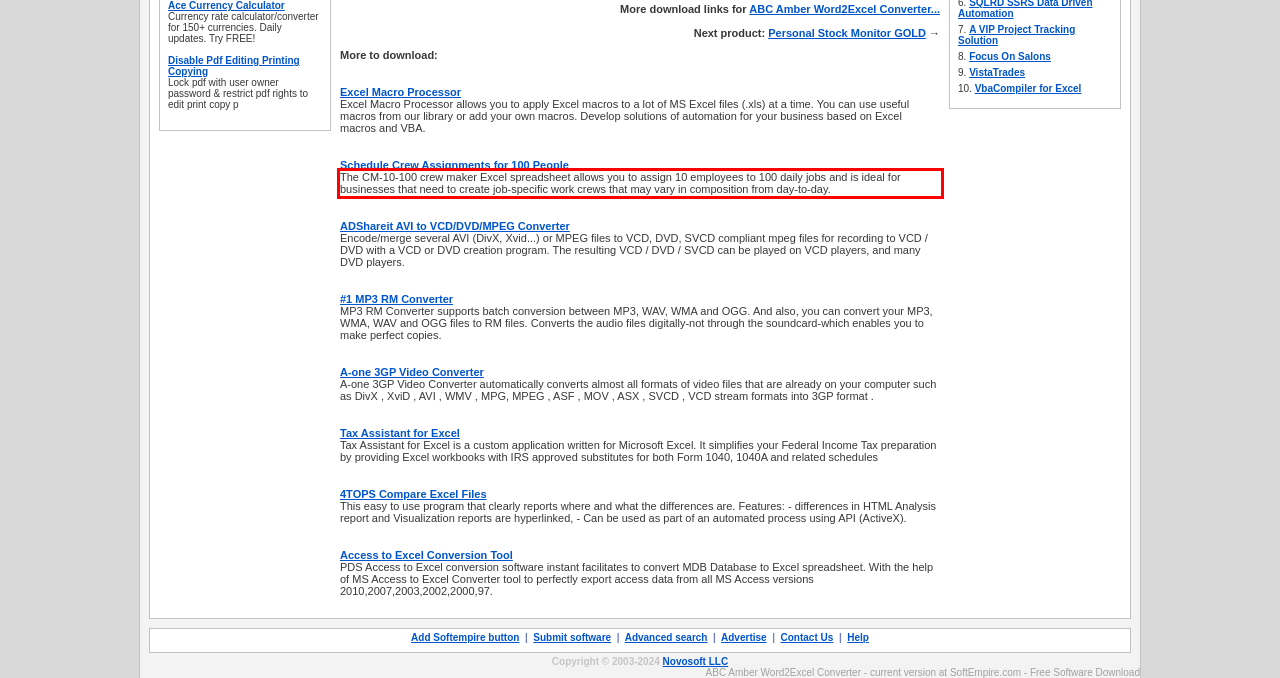Given a screenshot of a webpage containing a red bounding box, perform OCR on the text within this red bounding box and provide the text content.

The CM-10-100 crew maker Excel spreadsheet allows you to assign 10 employees to 100 daily jobs and is ideal for businesses that need to create job-specific work crews that may vary in composition from day-to-day.